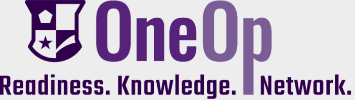Create an extensive caption that includes all significant details of the image.

The image features the logo of OneOp, presented with stylized text in a bold purple font. The logo includes an emblematic shield design accompanied by a star, reinforcing themes of protection and support. Beneath the name "OneOp," the words "Readiness. Knowledge. Network." are displayed, emphasizing the organization's commitment to military family readiness and the dissemination of vital resources and information. This imagery suggests an organization dedicated to supporting military families through education and community networks.